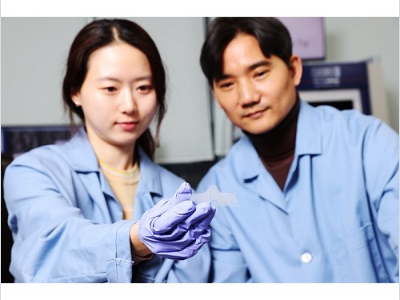How many researchers are in the laboratory?
Carefully analyze the image and provide a detailed answer to the question.

In the laboratory setting, there are two researchers from KAIST, a woman on the left and a male colleague beside her, working together on the project, highlighting a collaborative effort in biomedical research.